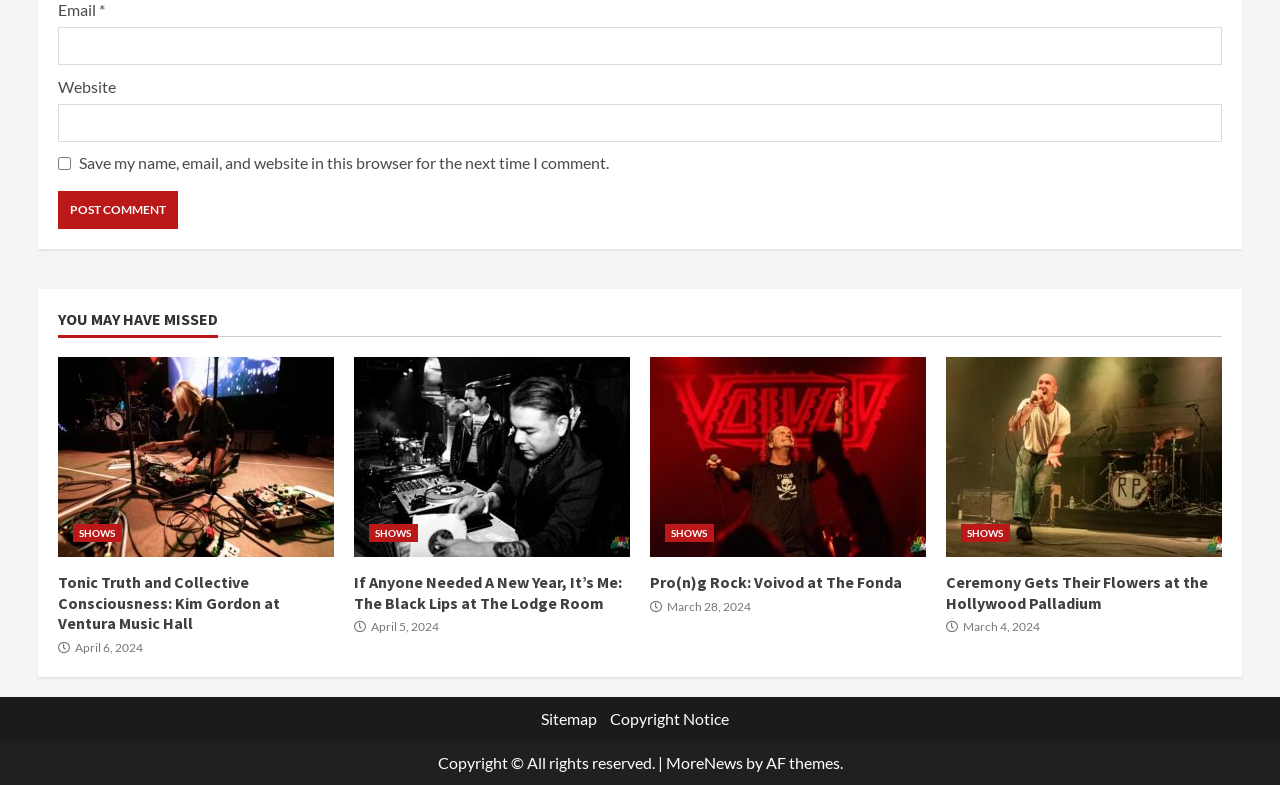Determine the bounding box coordinates of the target area to click to execute the following instruction: "Check Sitemap."

[0.423, 0.904, 0.466, 0.928]